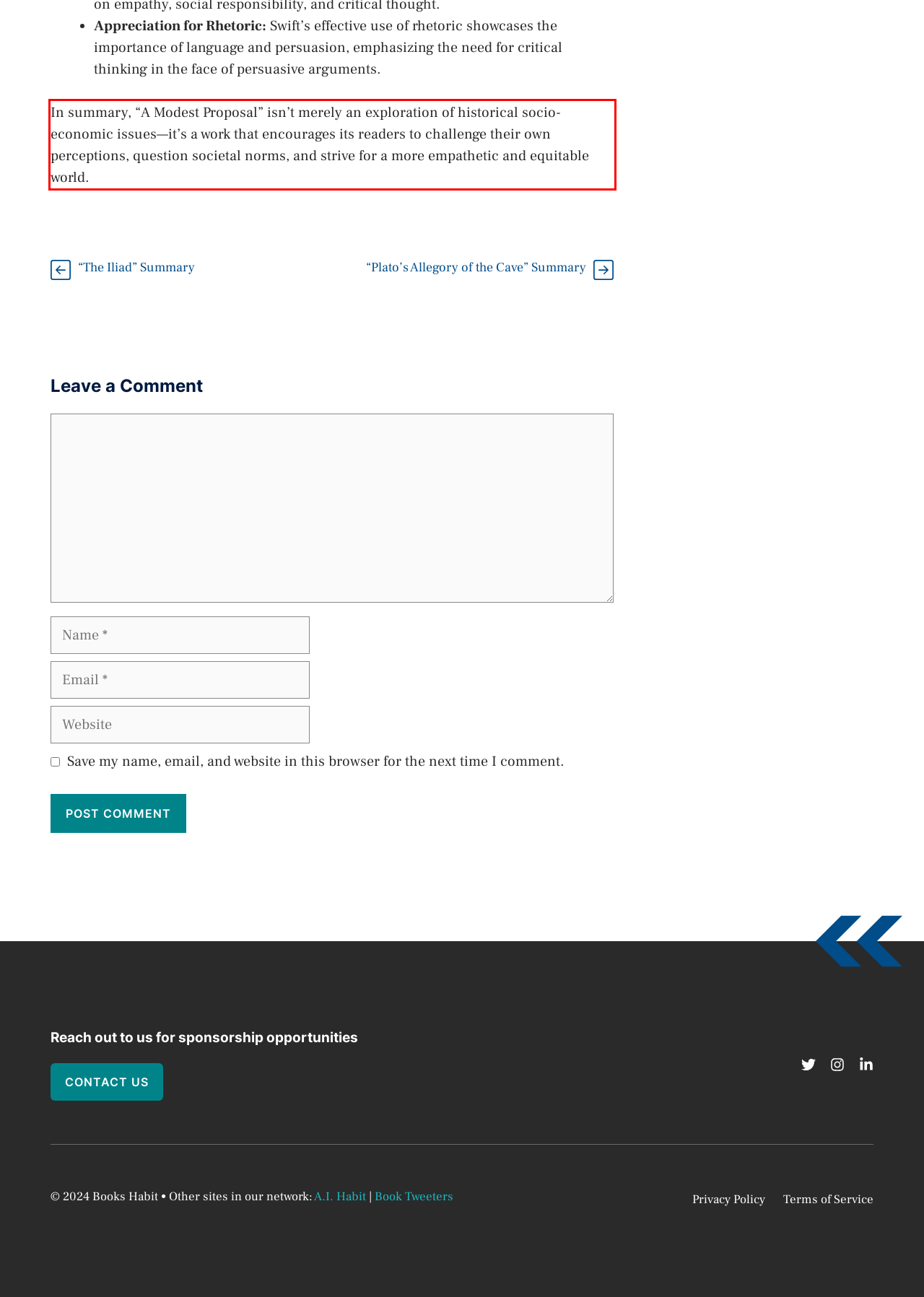In the given screenshot, locate the red bounding box and extract the text content from within it.

In summary, “A Modest Proposal” isn’t merely an exploration of historical socio-economic issues—it’s a work that encourages its readers to challenge their own perceptions, question societal norms, and strive for a more empathetic and equitable world.